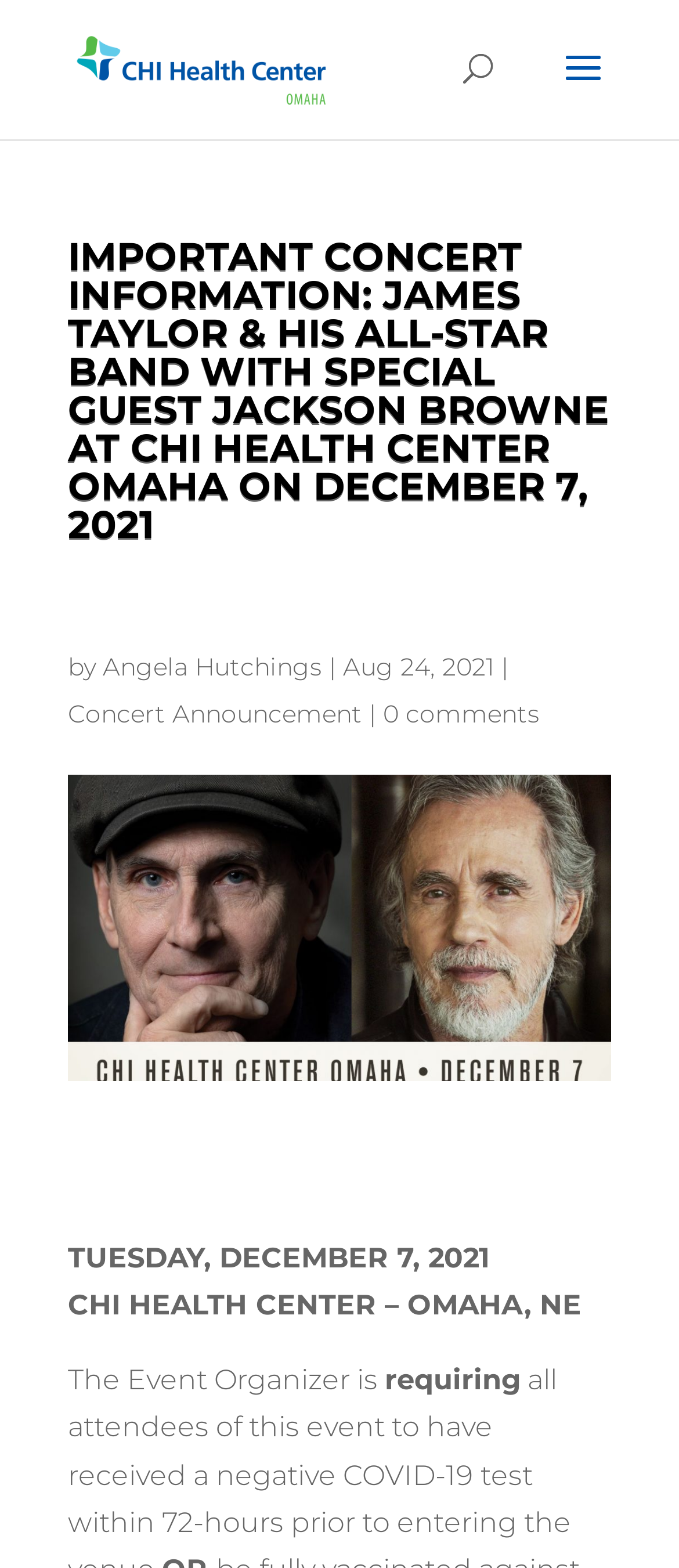Generate a comprehensive caption for the webpage you are viewing.

The webpage appears to be an event information page for a concert featuring James Taylor & His All-Star Band with special guest Jackson Browne at CHI Health Center Omaha on December 7, 2021. 

At the top, there is a link to "CHI Health Center Arena" accompanied by an image of the same name, positioned near the top left corner of the page. 

Below this, a prominent heading announces the concert details, taking up a significant portion of the page's width. 

To the right of the heading, there is a search bar that spans almost half of the page's width. 

Underneath the heading, there is a section with text "by Angela Hutchings" and a date "Aug 24, 2021", indicating the author and publication date of the concert announcement. 

Adjacent to this section, there are two links: "Concert Announcement" and "0 comments". 

Further down, there are three lines of text: "TUESDAY, DECEMBER 7, 2021", "CHI HEALTH CENTER – OMAHA, NE", and a paragraph stating the COVID-19 requirements for attendees, which is divided into three parts: "The Event Organizer is", "requiring", and the rest of the text, which is not provided in the accessibility tree.